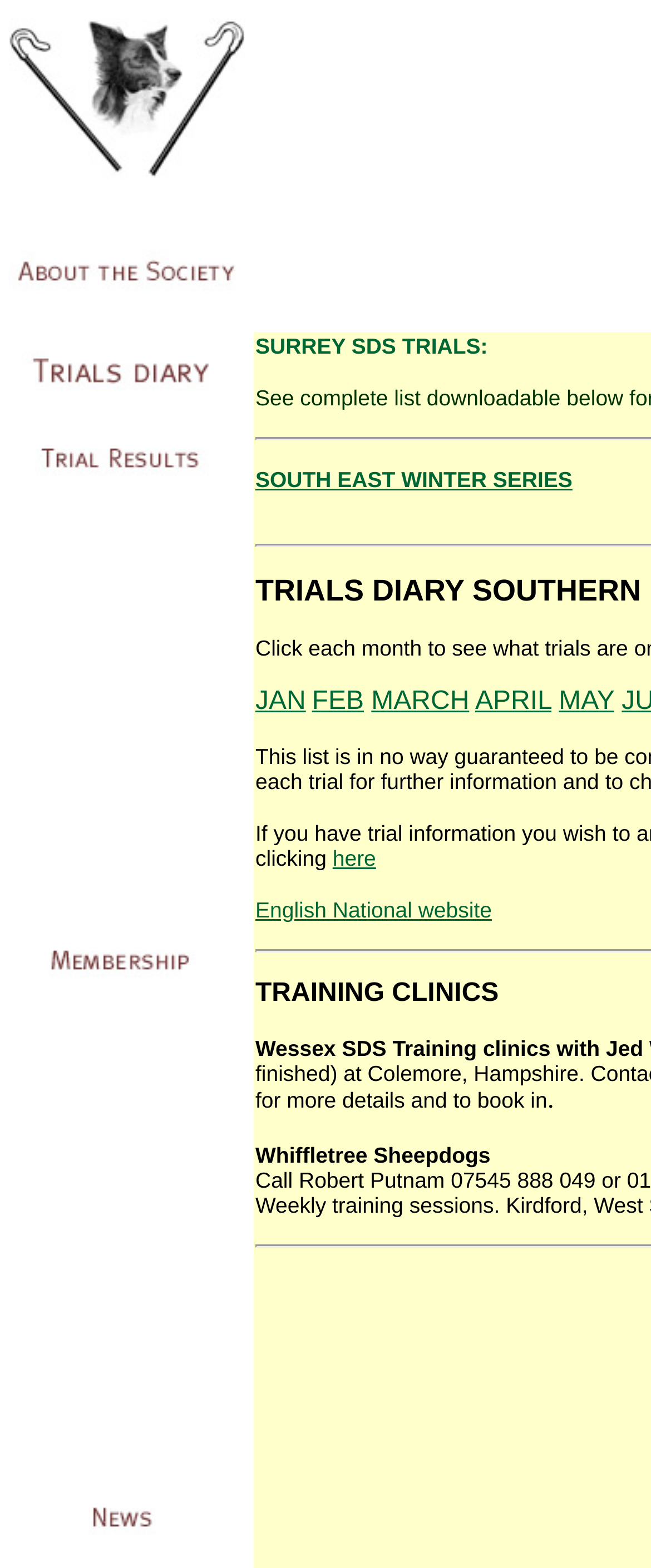Identify the bounding box coordinates of the clickable section necessary to follow the following instruction: "Click the link to view MARCH". The coordinates should be presented as four float numbers from 0 to 1, i.e., [left, top, right, bottom].

[0.57, 0.438, 0.721, 0.456]